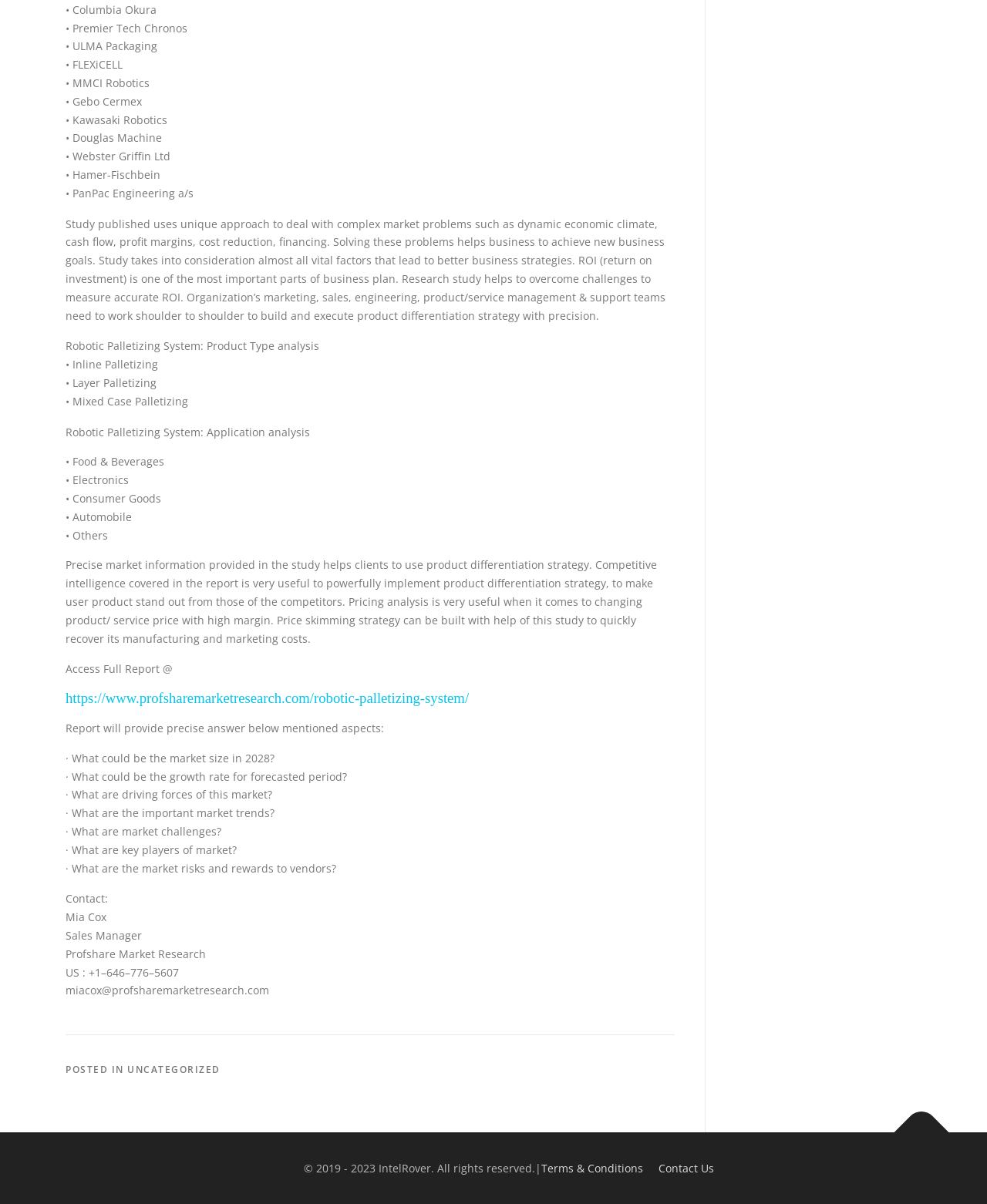What is the topic of the report mentioned on the webpage?
Refer to the image and give a detailed response to the question.

I found the answer by looking at the headings and subheadings on the webpage, which mention 'Robotic Palletizing System: Product Type analysis' and 'Robotic Palletizing System: Application analysis'.